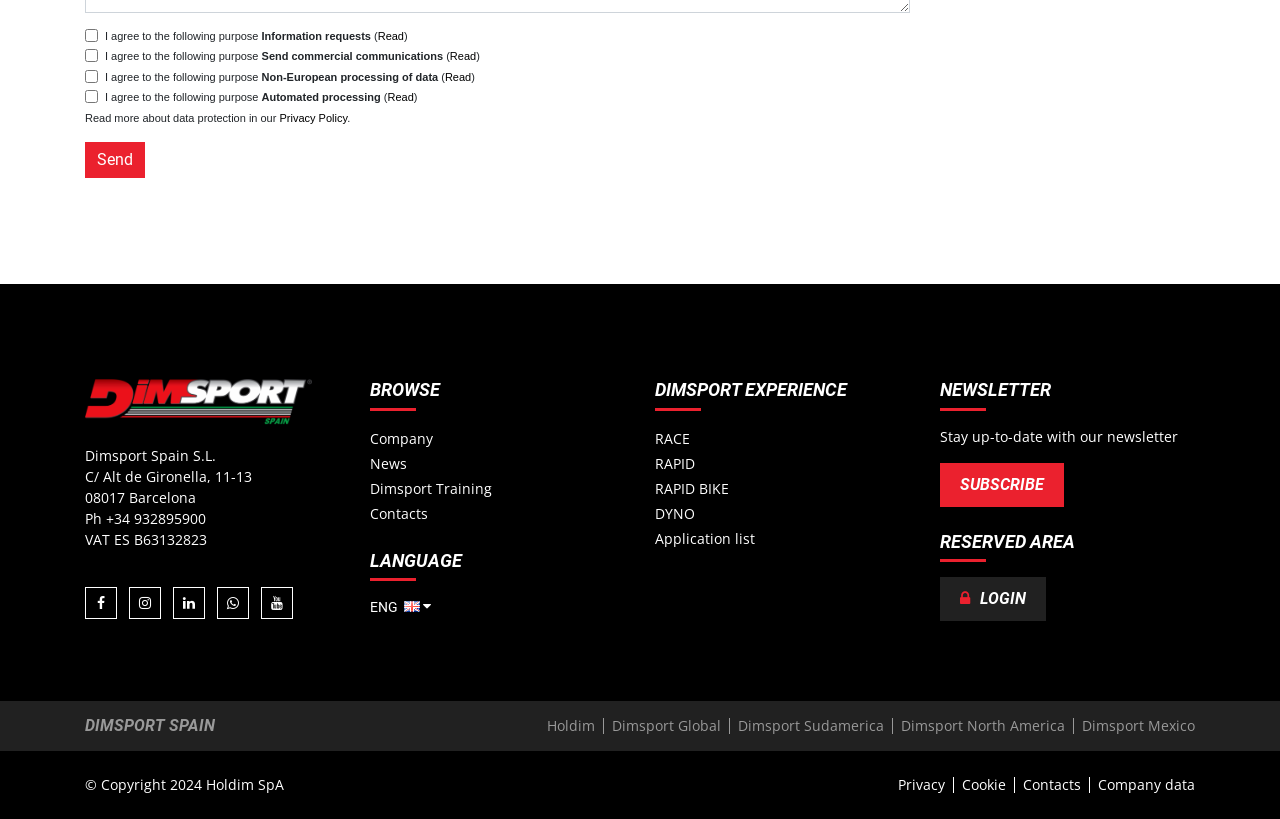Locate the bounding box of the user interface element based on this description: "eng".

[0.289, 0.73, 0.337, 0.754]